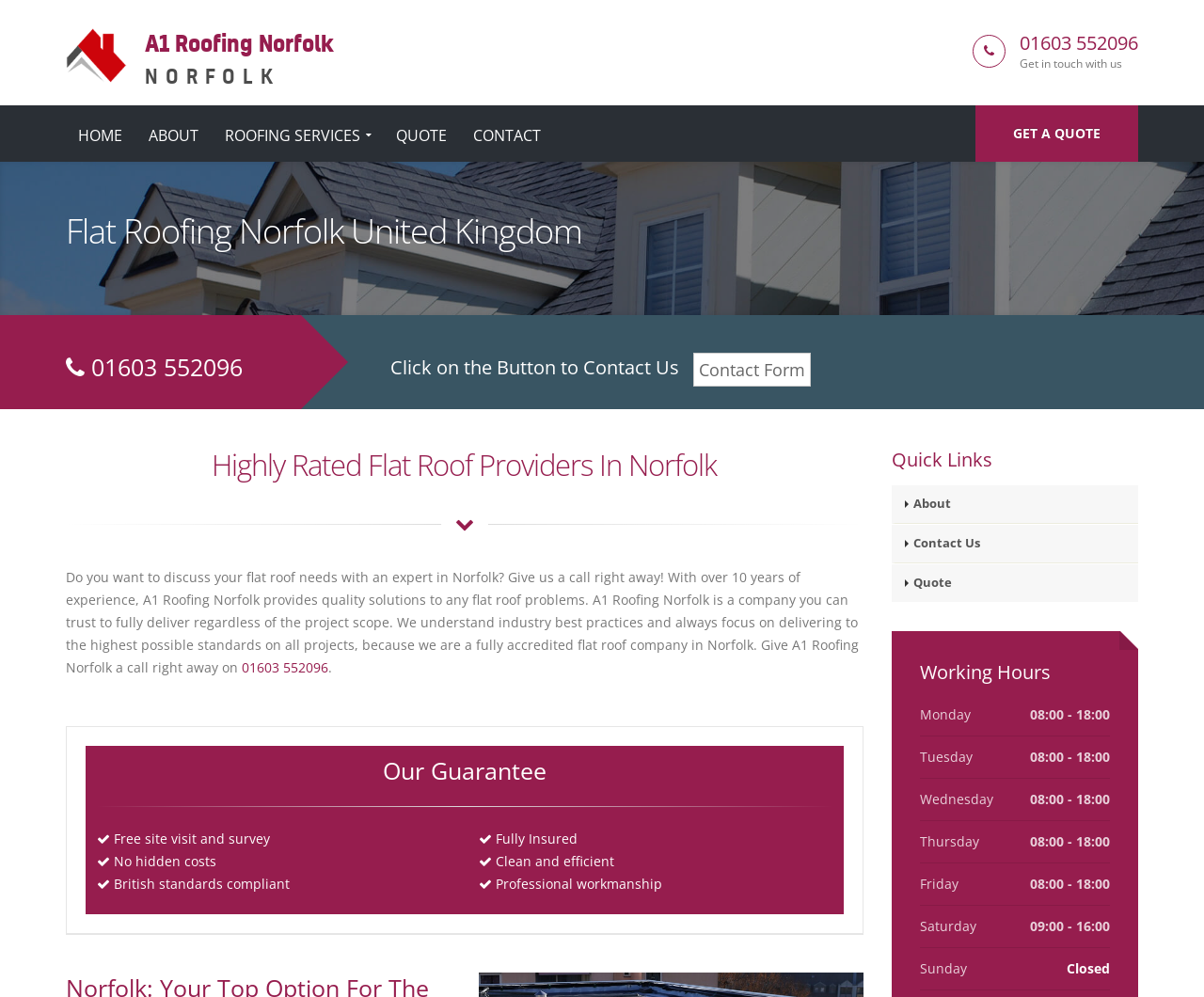Please identify the bounding box coordinates of the area that needs to be clicked to fulfill the following instruction: "Click on the 'GET A QUOTE' button."

[0.81, 0.106, 0.945, 0.162]